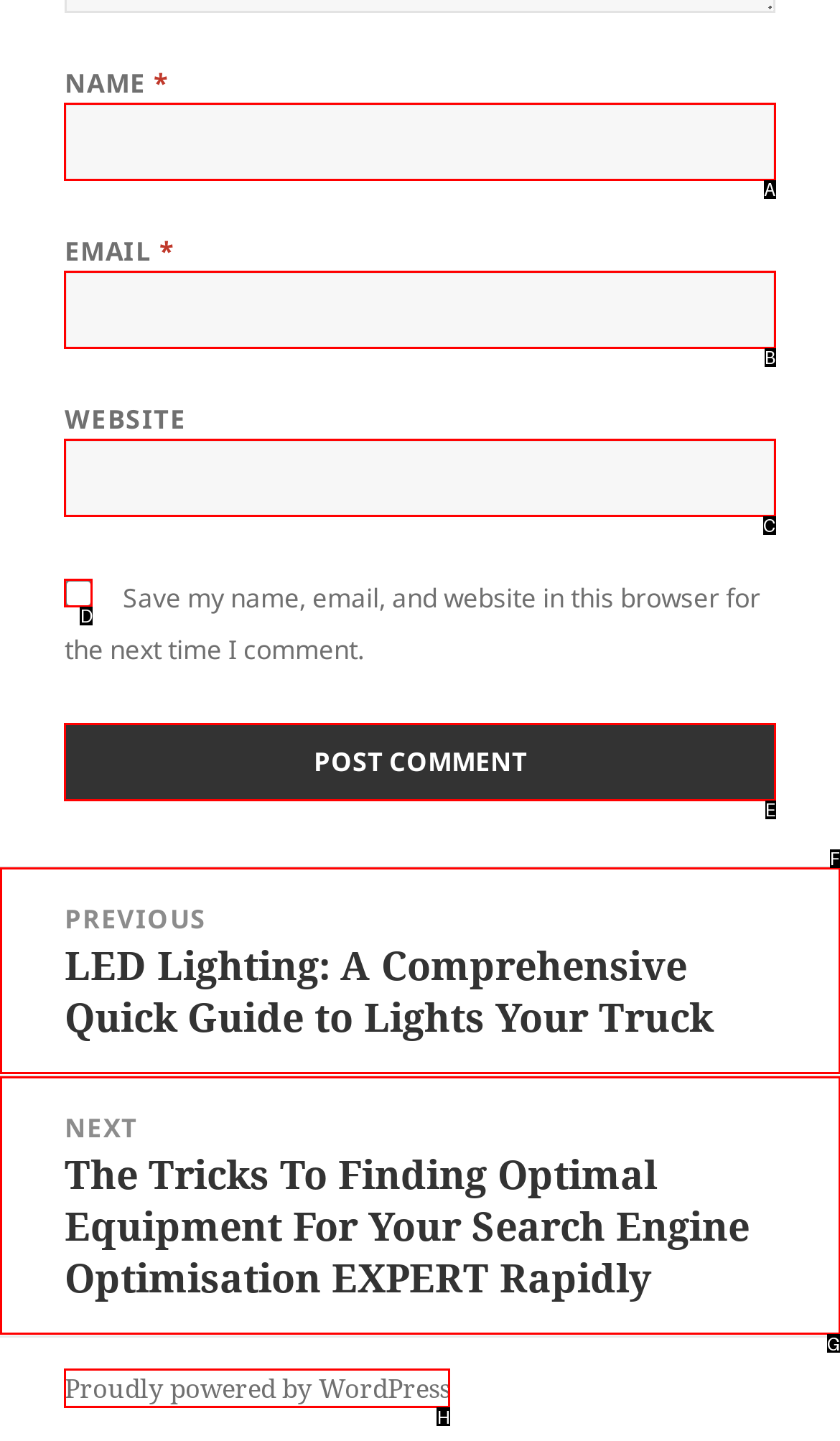Choose the HTML element that should be clicked to accomplish the task: Go to the previous post. Answer with the letter of the chosen option.

F